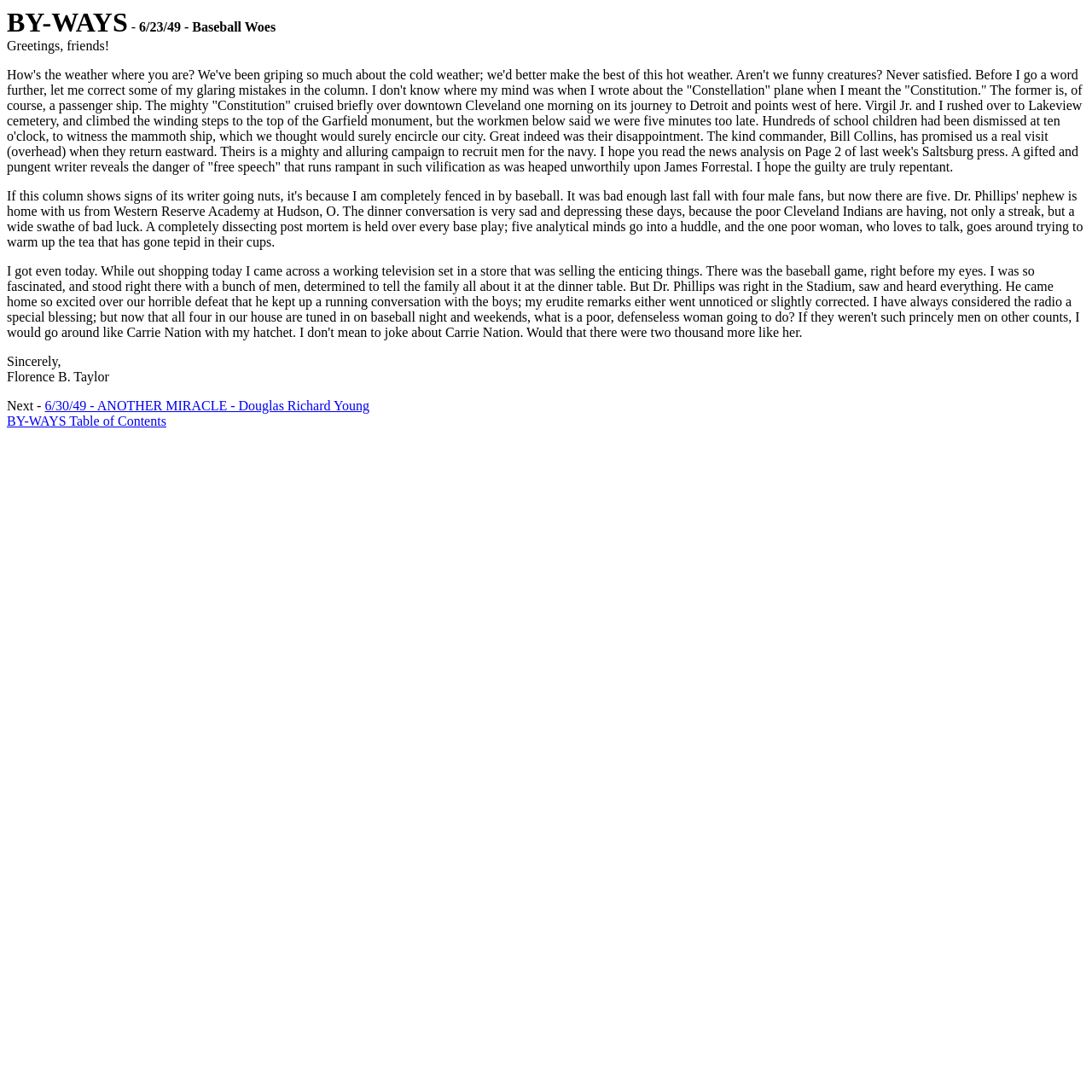Please answer the following query using a single word or phrase: 
What is the topic of the column?

Baseball Woes